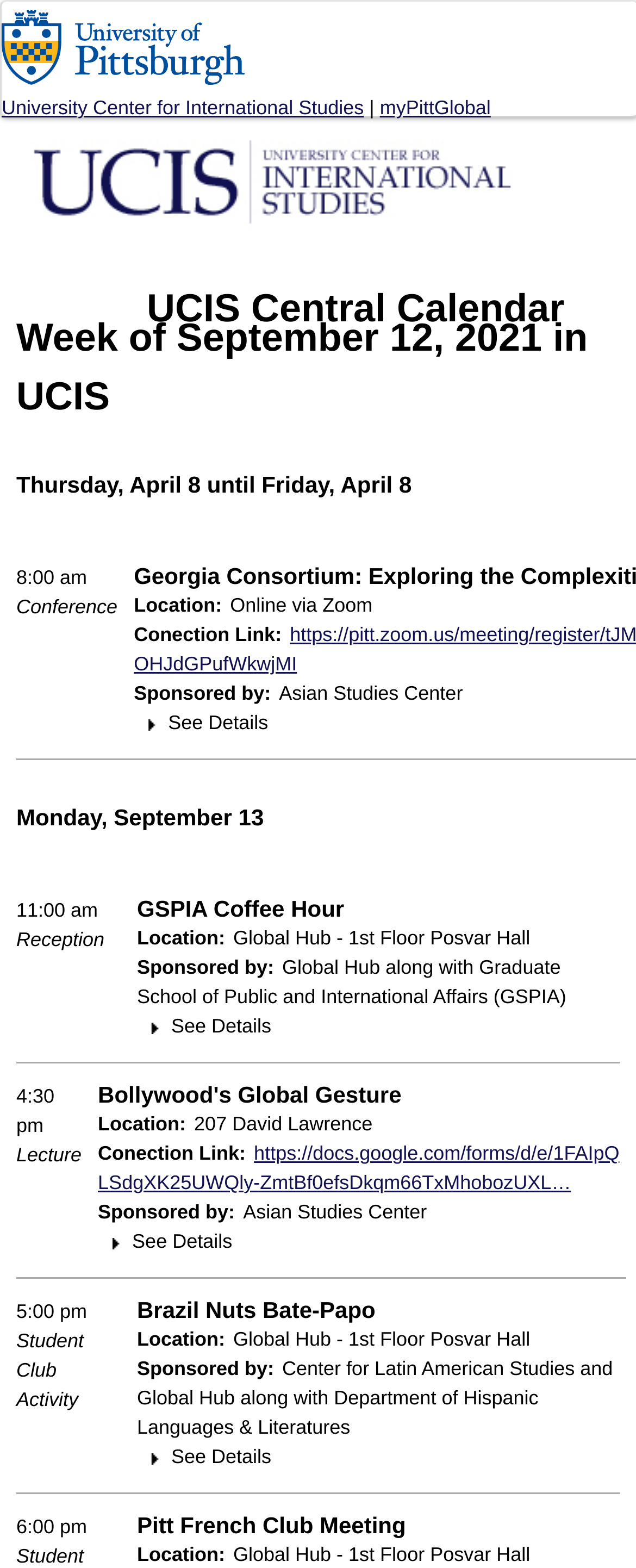What is the name of the department sponsoring the Pitt French Club Meeting?
Please answer the question with a single word or phrase, referencing the image.

Department of Hispanic Languages & Literatures